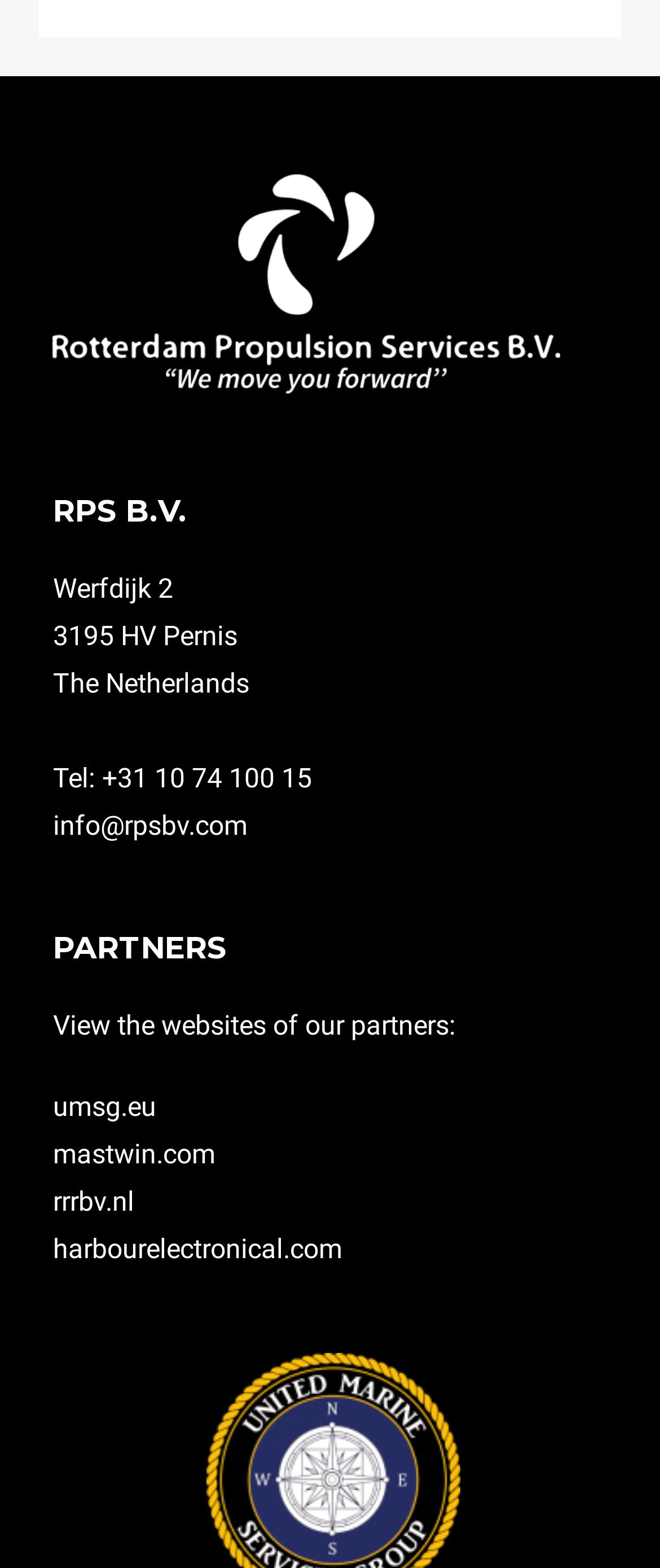Please provide a brief answer to the question using only one word or phrase: 
How many partners are listed on the webpage?

4